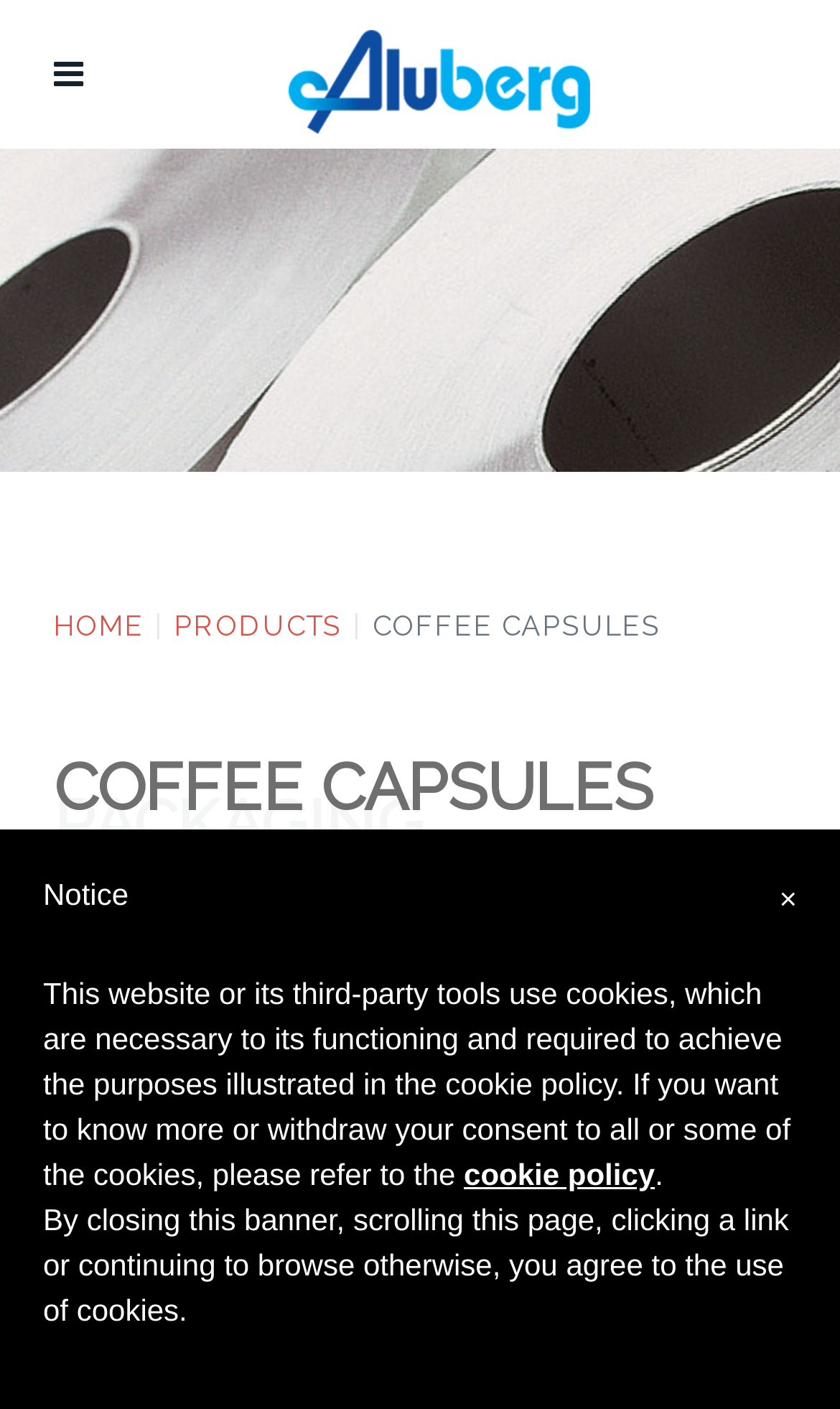Respond with a single word or phrase to the following question: What is the company name?

Aluberg